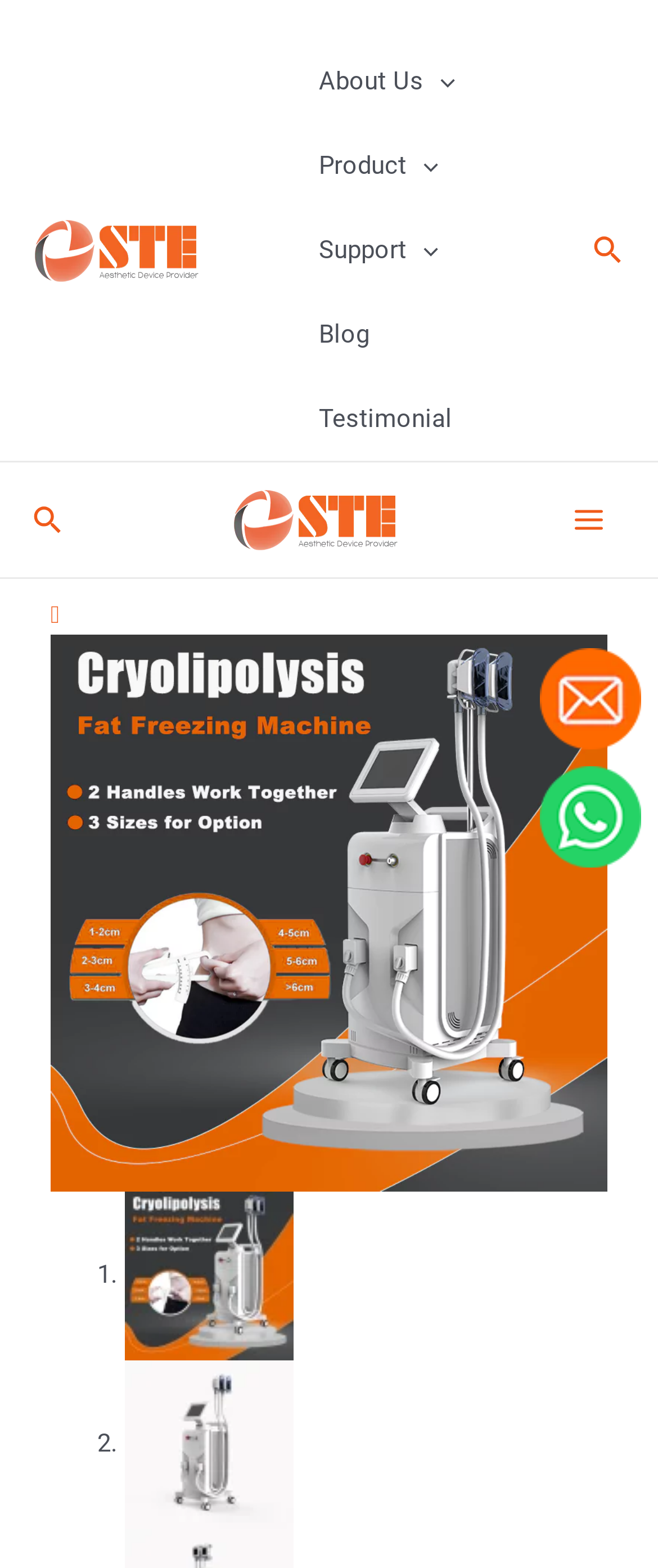How many images are there on the page?
Answer the question in a detailed and comprehensive manner.

I counted the number of image elements on the page, including the WhatsApp chat image, mail image, and other images. There are a total of 9 images.